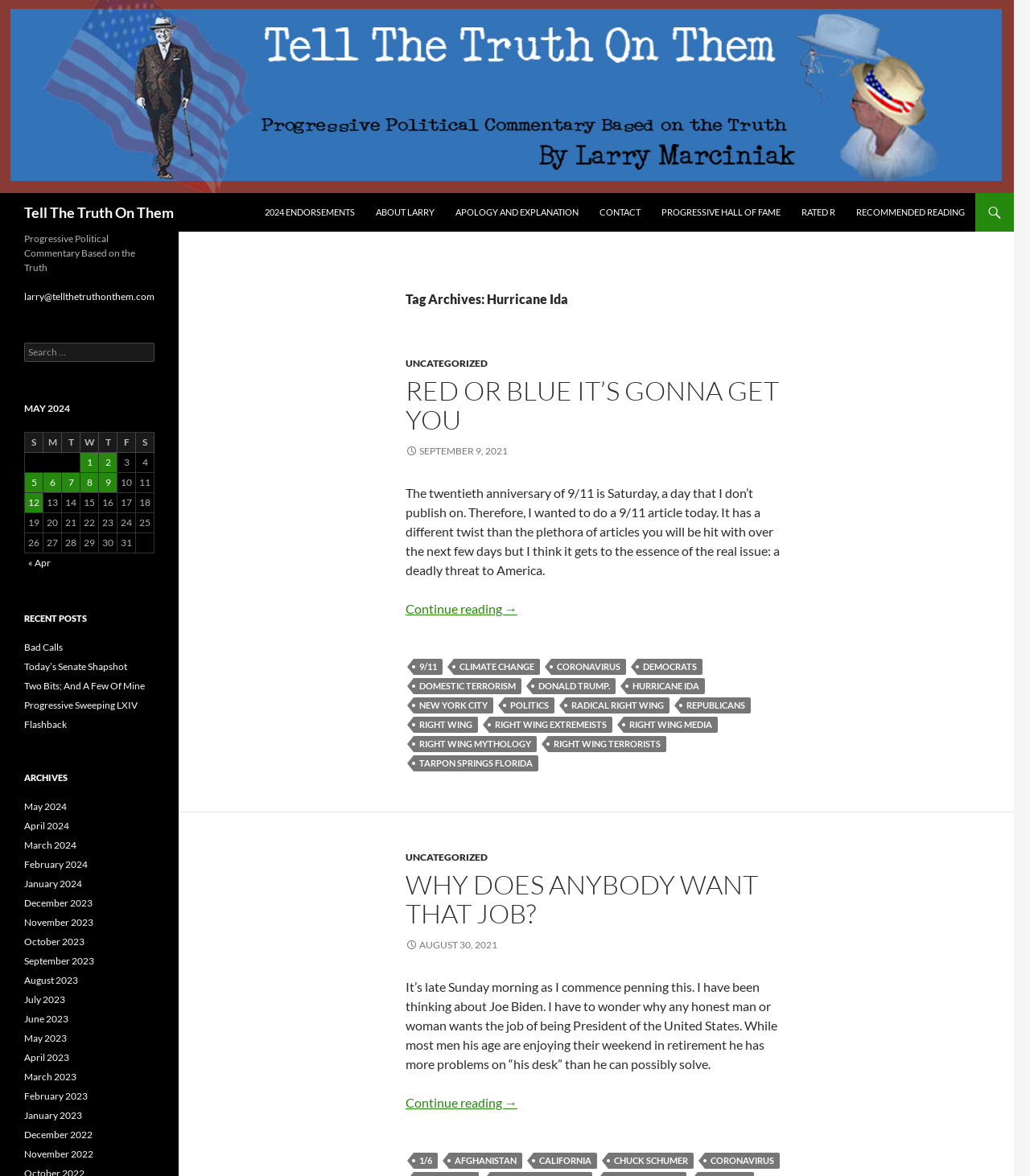What is the purpose of the search box?
From the screenshot, supply a one-word or short-phrase answer.

Search for articles